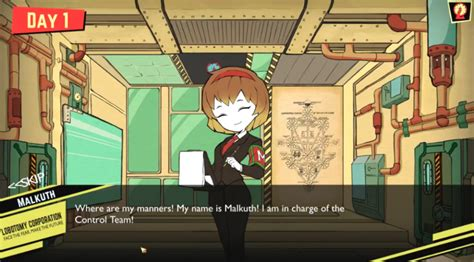Offer a meticulous description of the image.

The image features a vibrant and stylized scene from the game "Lobotomy Corporation." Central to the composition is the character Malkuth, who is depicted with a cheerful expression, showcasing her distinctive short hair and signature outfit adorned with a red and green color scheme. She is in a command room filled with industrial elements, including pipes and machinery that contribute to the game's unique aesthetic.

Above her, the text "DAY 1" indicates the beginning of her narrative, suggesting a thematic start or introduction to gameplay. Malkuth enthusiastically addresses the player, saying, "Where are my manners! My name is Malkuth! I am in charge of the Control Team!" This line emphasizes her role within the game, highlighting the management and strategic aspects players will engage with as they navigate the world of Lobotomy Corporation, known for its blend of horror and simulation gameplay. The background adds depth to the scene, featuring intricate designs that hint at the complex themes explored in the game.